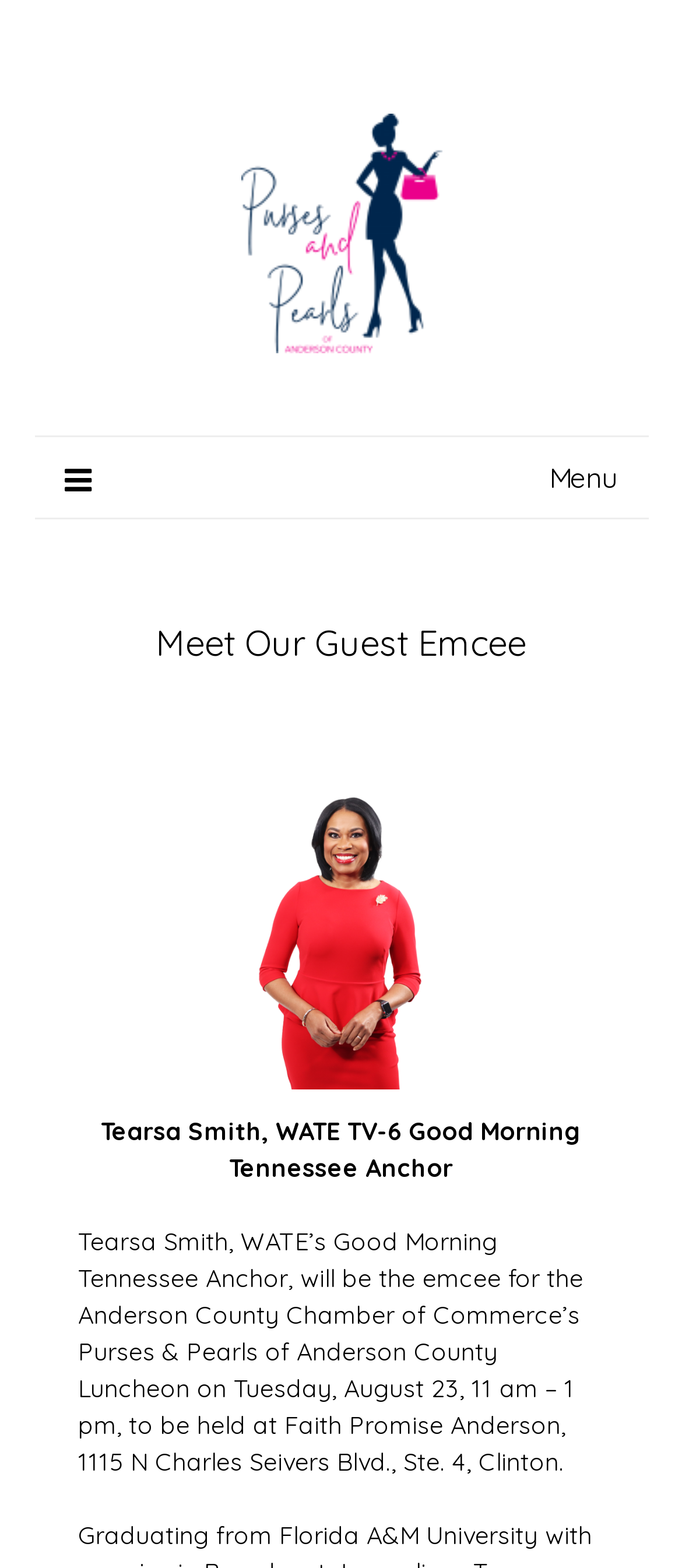What is Tearsa Smith's profession?
We need a detailed and exhaustive answer to the question. Please elaborate.

The answer can be found in the StaticText element which states 'Tearsa Smith, WATE TV-6 Good Morning Tennessee Anchor'.